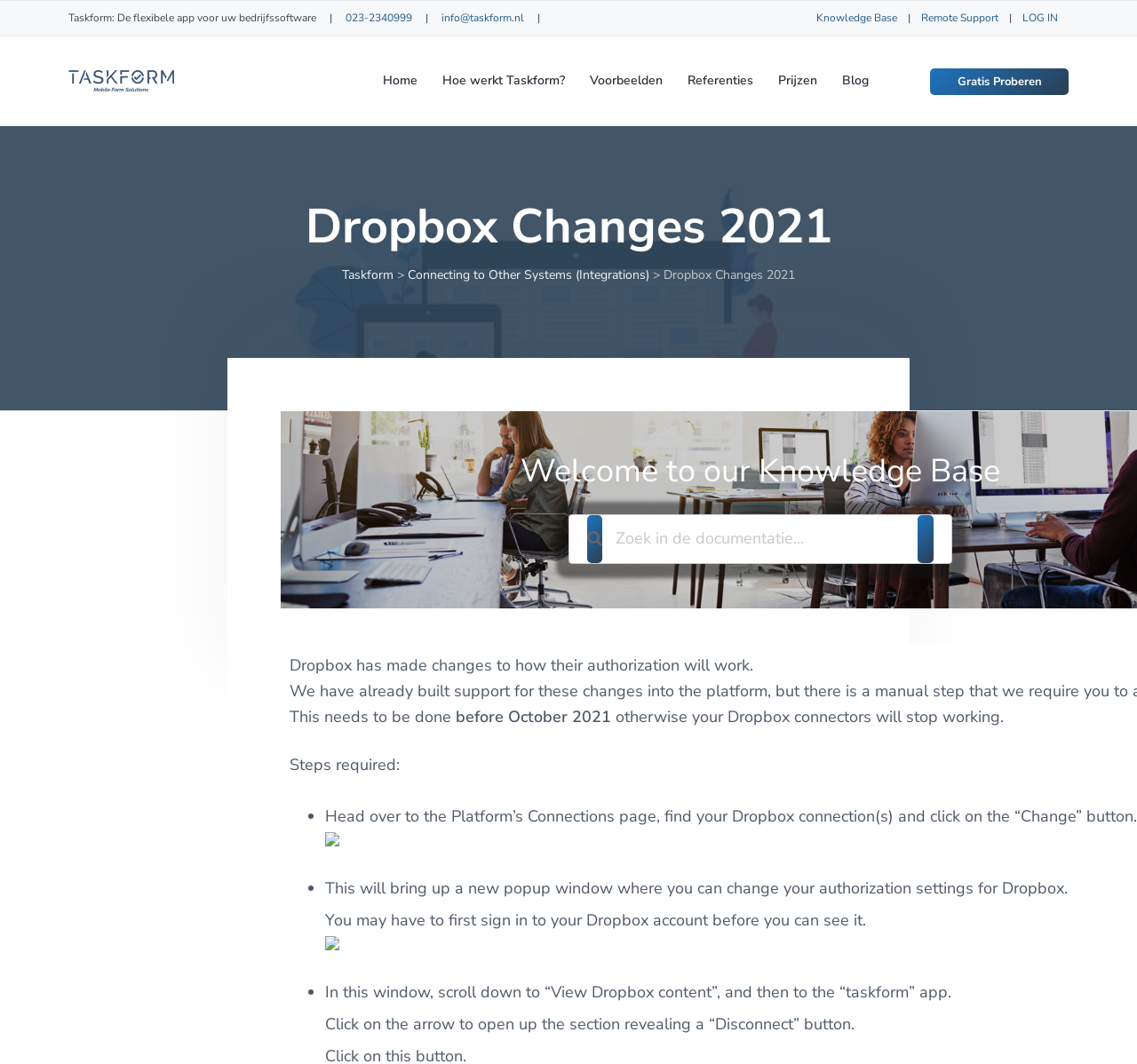Please locate the clickable area by providing the bounding box coordinates to follow this instruction: "Go to the Remote Support page".

[0.81, 0.009, 0.878, 0.025]